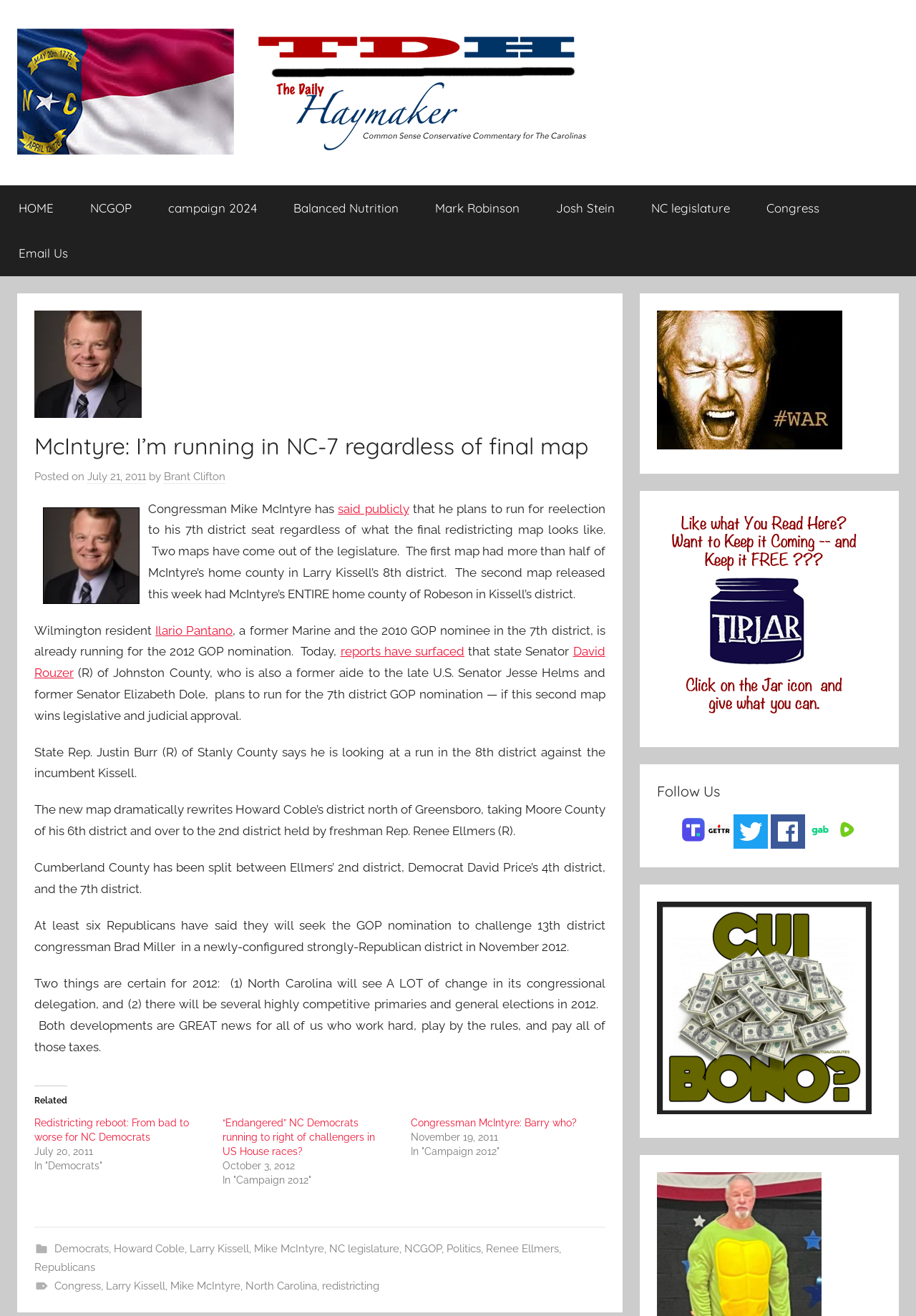Identify the bounding box of the UI element that matches this description: "parent_node: The Daily Haymaker".

[0.019, 0.021, 0.644, 0.032]